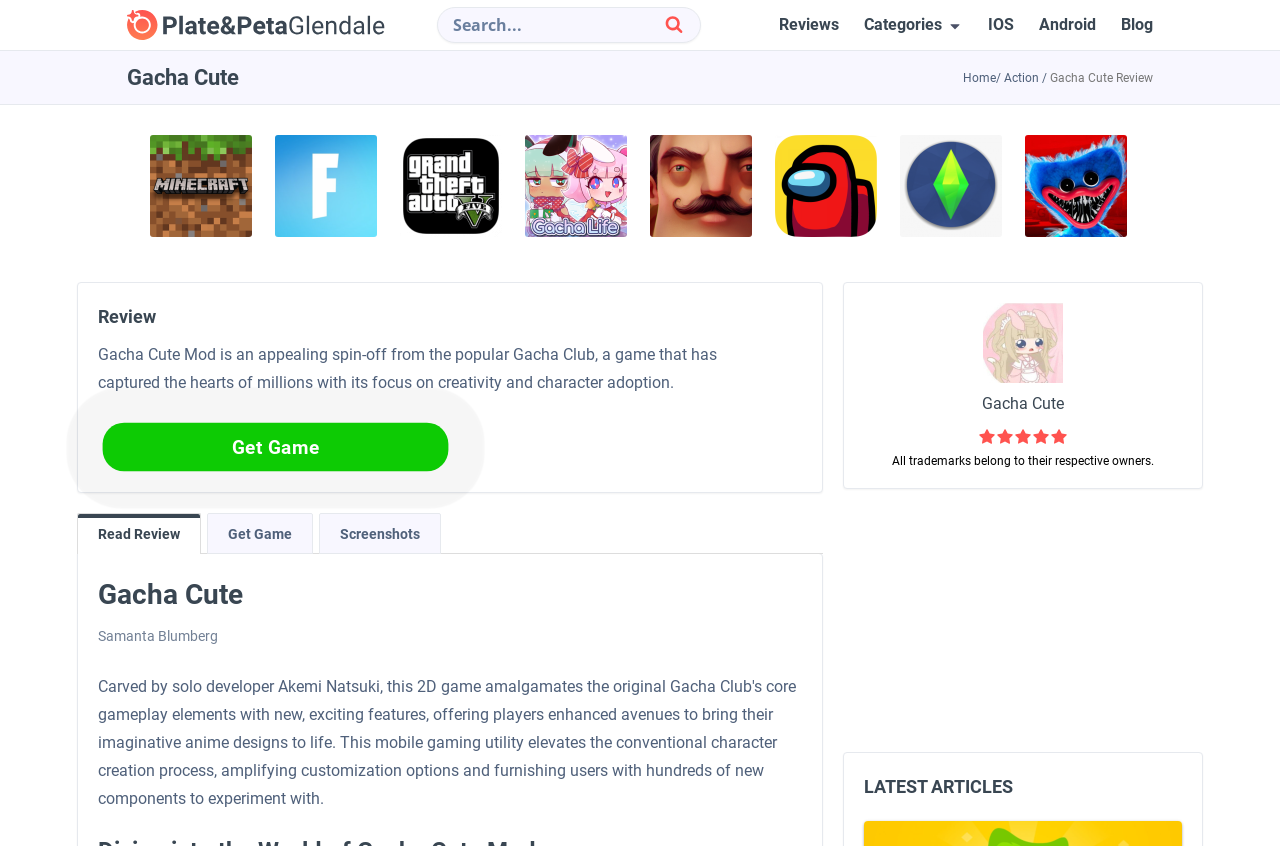Provide the bounding box coordinates in the format (top-left x, top-left y, bottom-right x, bottom-right y). All values are floating point numbers between 0 and 1. Determine the bounding box coordinate of the UI element described as: Home

[0.752, 0.083, 0.778, 0.1]